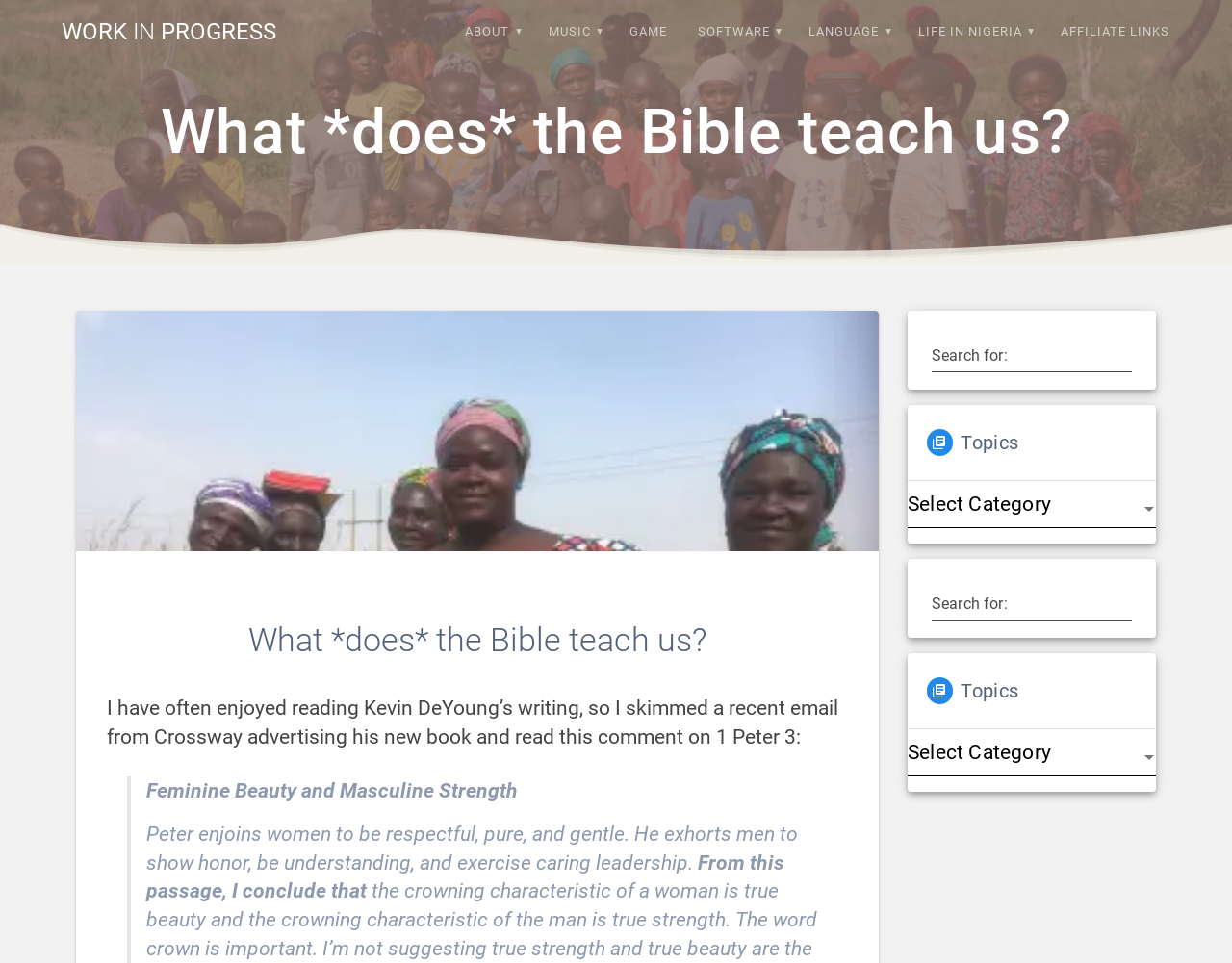Explain the contents of the webpage comprehensively.

This webpage appears to be a personal blog or website with various sections and links. At the top, there is a heading "What *does* the Bible teach us?" which seems to be the title of the webpage. Below this, there are several links organized into categories, including "WORK IN PROGRESS", "ABOUT", "MUSIC", "GAME", "SOFTWARE", "LANGUAGE", "LIFE IN NIGERIA", and "AFFILIATE LINKS". Each category has multiple links underneath.

On the left side of the page, there is a long list of links, including "Rowbory Home School", "Maths Challenges", "Dobble – how does it work?", and many others. These links appear to be related to education, games, and software.

In the main content area, there is a passage of text that discusses 1 Peter 3 and feminine beauty, with quotes from the Bible. The text is divided into paragraphs and has a few headings.

On the right side of the page, there are three search boxes with headings "Topics" and a combobox to select topics. Below these search boxes, there are more links and a textbox to enter search queries.

Overall, the webpage has a lot of content and links, and it seems to be a personal website or blog with various topics and interests.